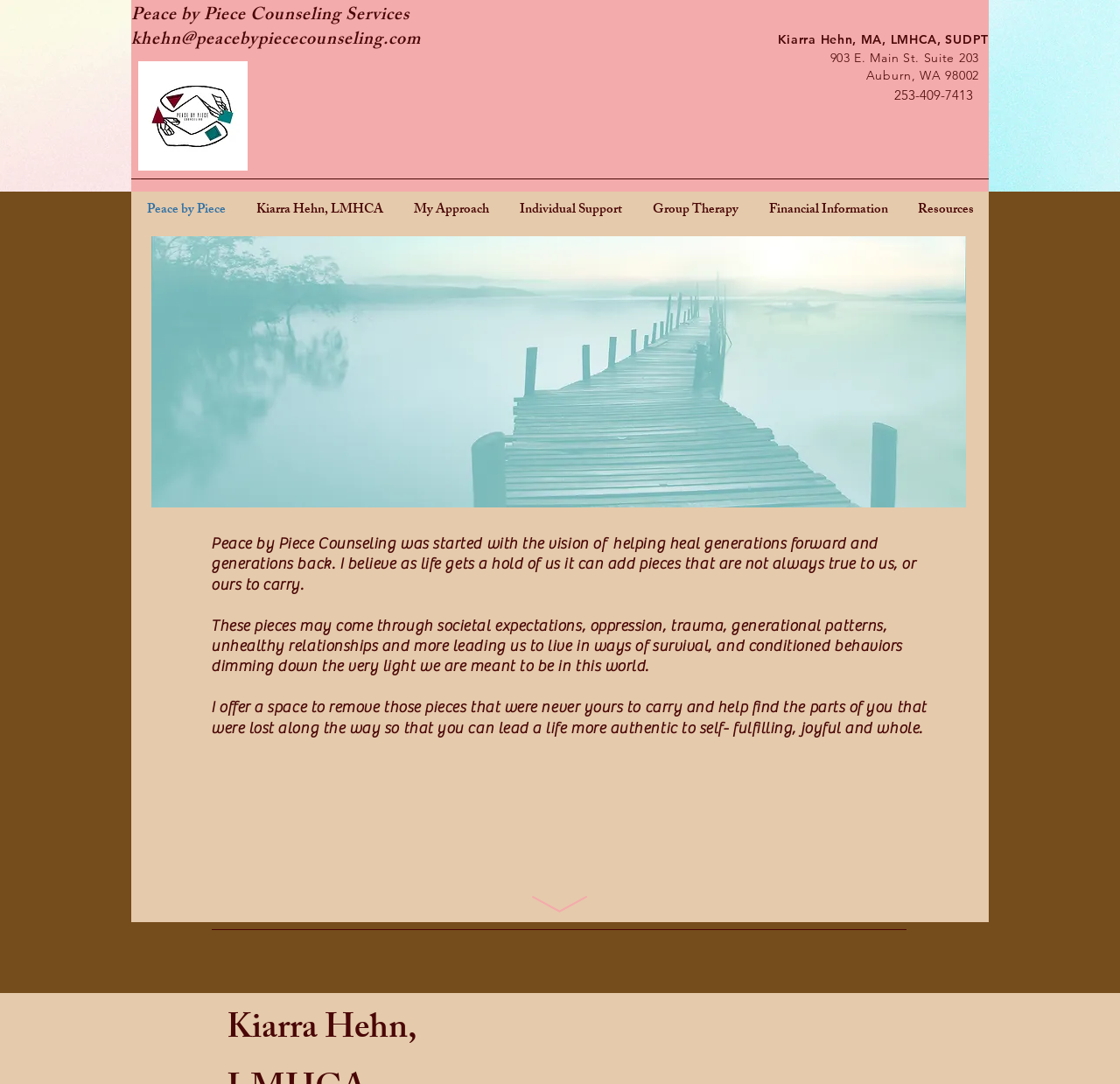Locate the bounding box coordinates of the clickable area to execute the instruction: "Click on the 'Peace by Piece Counseling Services' link". Provide the coordinates as four float numbers between 0 and 1, represented as [left, top, right, bottom].

[0.117, 0.001, 0.376, 0.052]